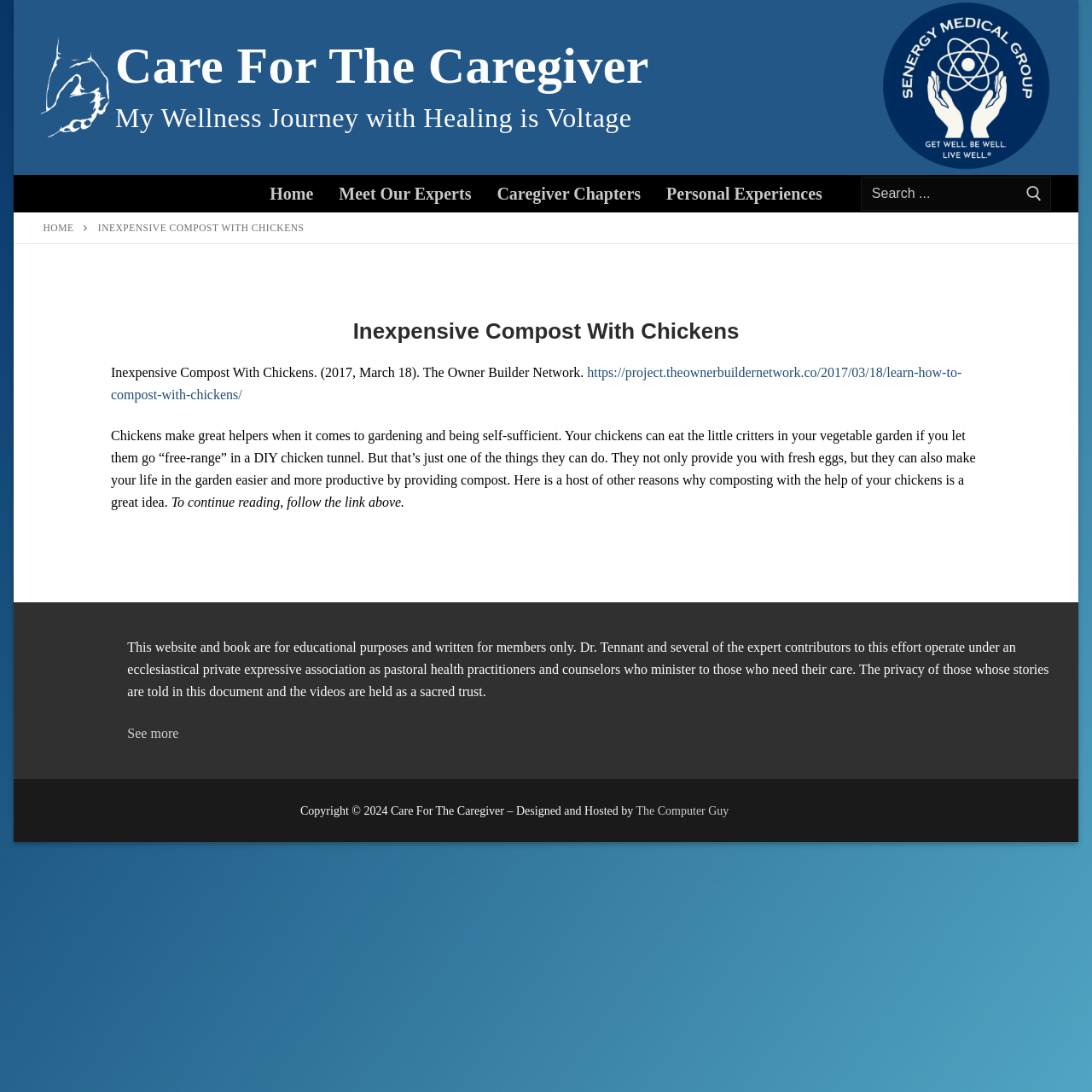How many main navigation links are there?
Based on the visual information, provide a detailed and comprehensive answer.

I counted the number of main navigation links by looking at the links in the top navigation bar. I found four links: 'Home', 'Meet Our Experts', 'Caregiver Chapters', and 'Personal Experiences'.